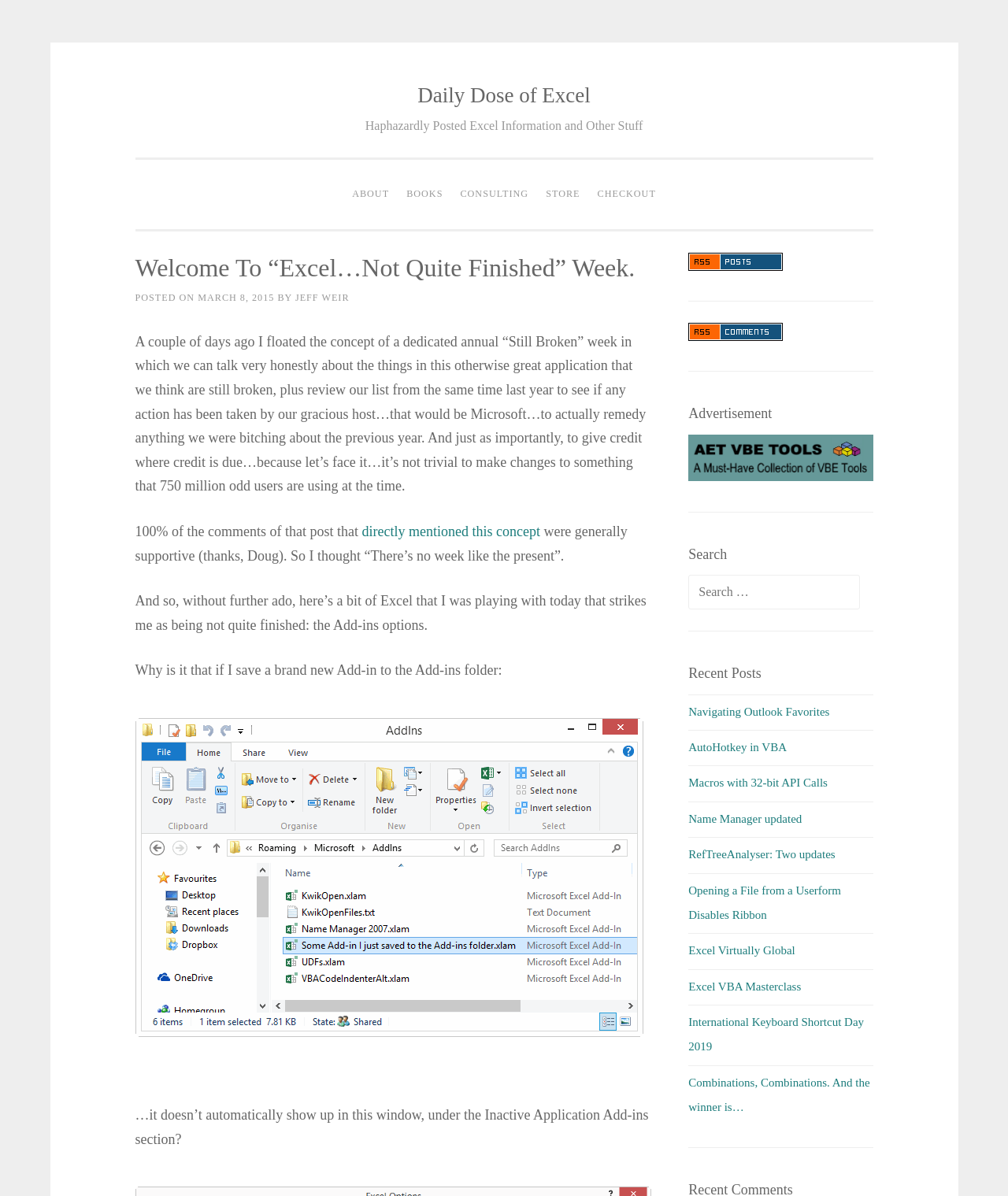Give a full account of the webpage's elements and their arrangement.

The webpage is a blog post titled "Welcome to “Excel…not quite finished” week." from the Daily Dose of Excel website. At the top of the page, there is a link to skip to the content. Below that, the website's title "Daily Dose of Excel" is displayed prominently, along with a subtitle "Haphazardly Posted Excel Information and Other Stuff". 

To the right of the title, there are five links: "ABOUT", "BOOKS", "CONSULTING", "STORE", and "CHECKOUT". 

The main content of the blog post is divided into several sections. The first section has a heading "Welcome To “Excel…Not Quite Finished” Week." and is followed by a paragraph of text discussing the concept of a dedicated annual "Still Broken" week to talk about issues in Excel. 

Below that, there is a section with a heading that is not explicitly stated, but appears to be discussing the Add-ins options in Excel. This section includes a block of text, followed by a link to "Some Addin" which is accompanied by an image. 

To the right of the main content, there are several sections, including an advertisement, a search bar, a list of recent posts, and a section with several links to other blog posts. The recent posts section includes 9 links to other articles, with titles such as "Navigating Outlook Favorites", "AutoHotkey in VBA", and "Excel Virtually Global".